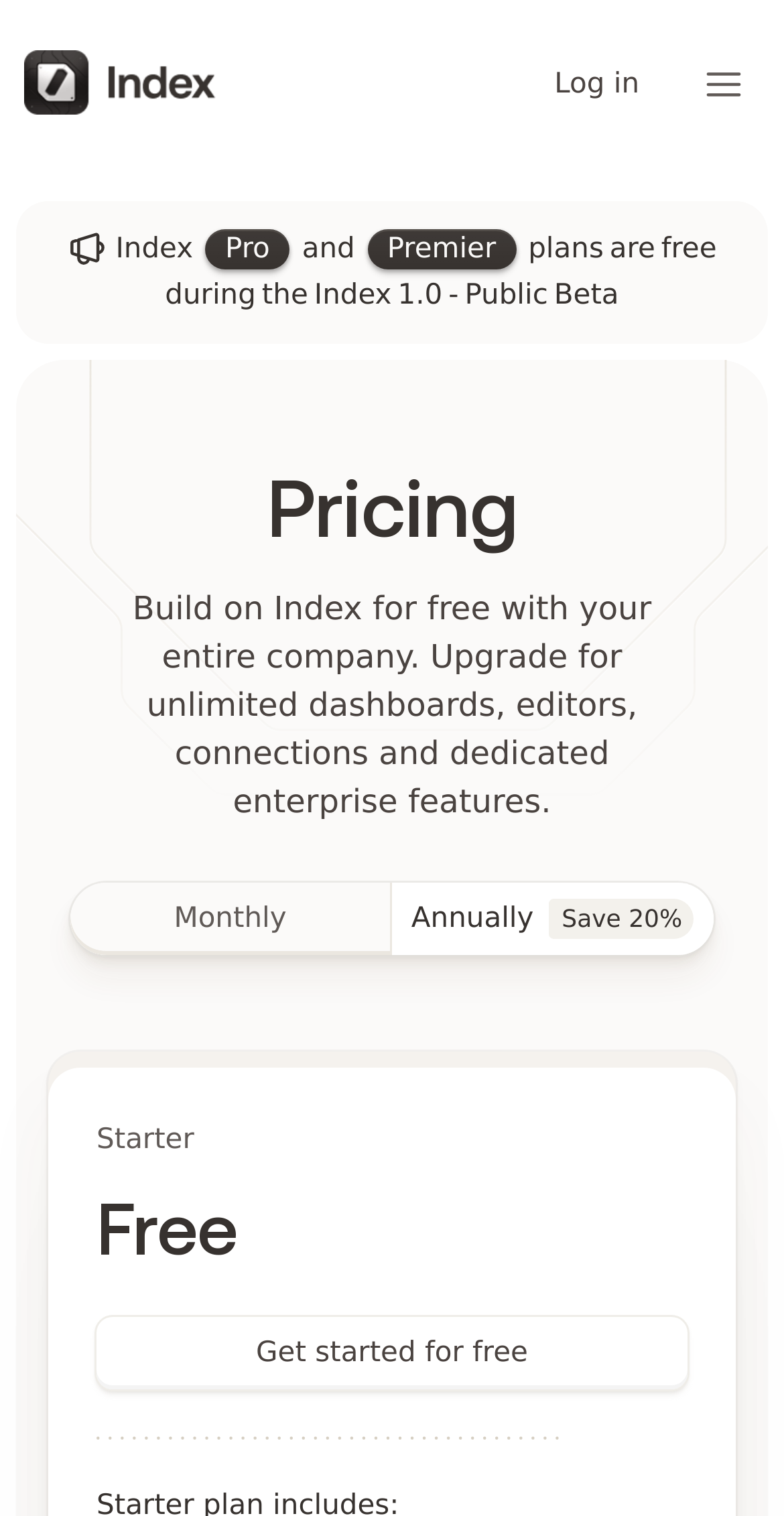Find the bounding box coordinates of the clickable area required to complete the following action: "View the 'Brand Kit'".

[0.095, 0.212, 0.53, 0.258]